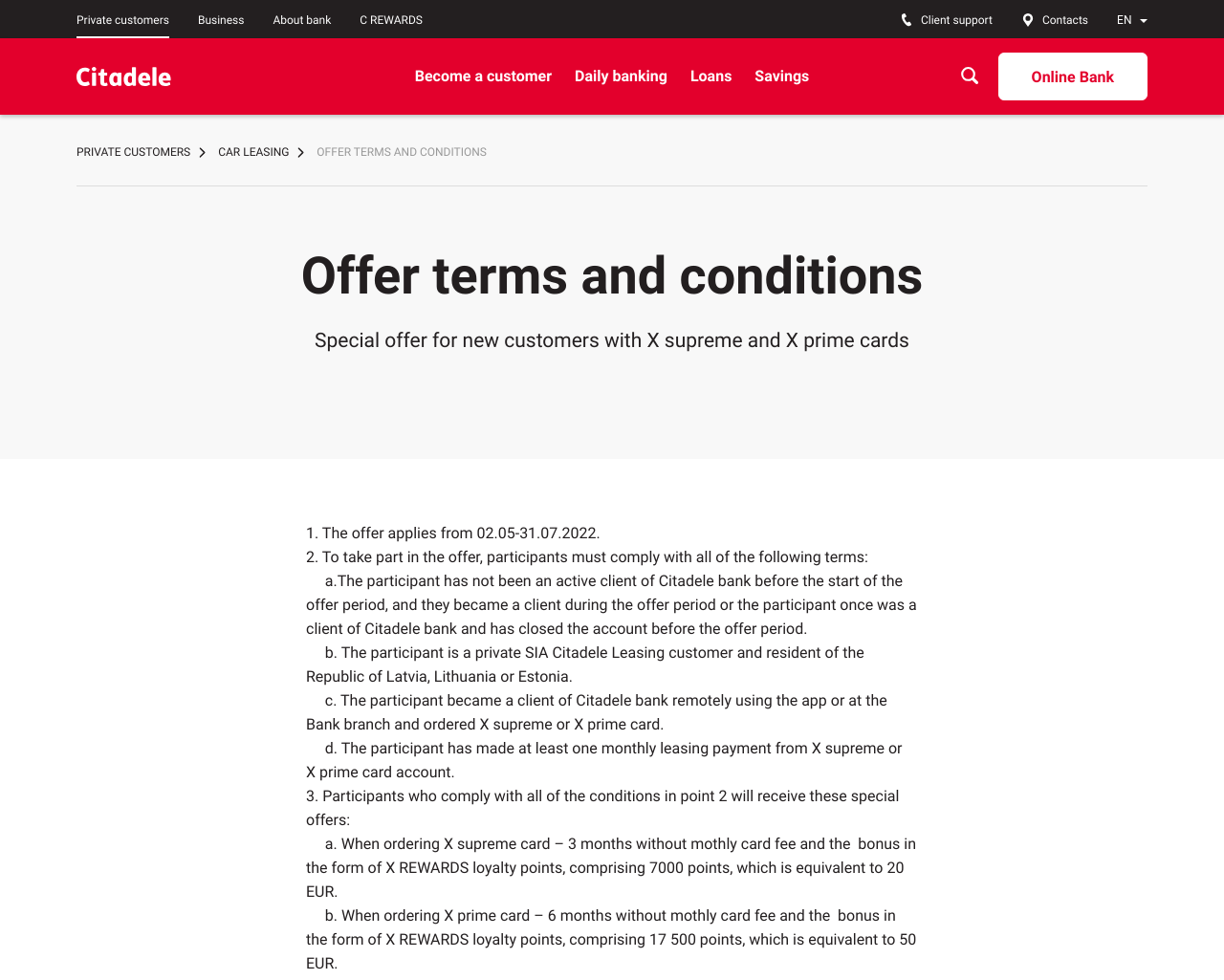Please specify the coordinates of the bounding box for the element that should be clicked to carry out this instruction: "Go to Client support". The coordinates must be four float numbers between 0 and 1, formatted as [left, top, right, bottom].

[0.735, 0.014, 0.811, 0.028]